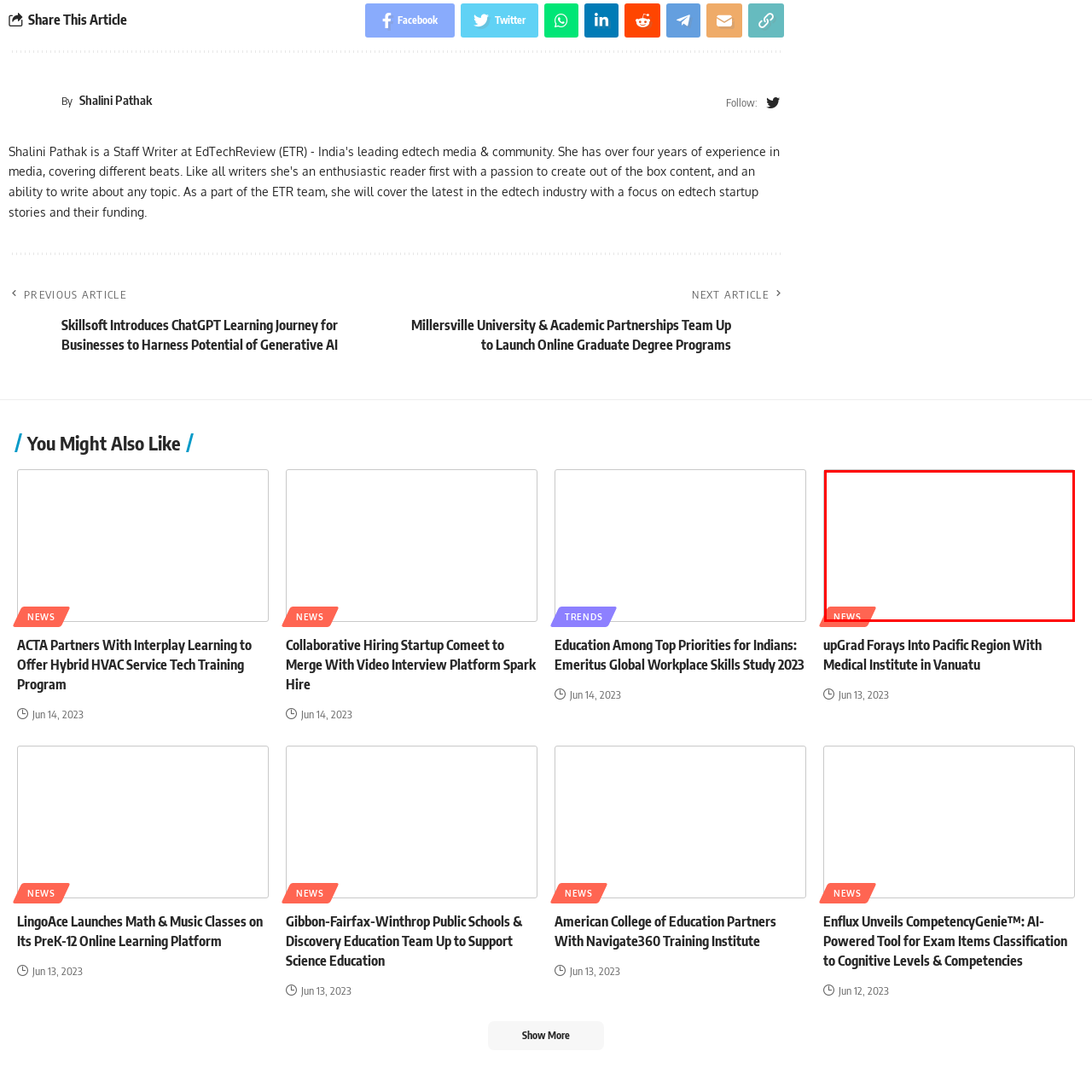Look at the image within the red outlined box, What is the region where UpGrad is expanding? Provide a one-word or brief phrase answer.

Pacific